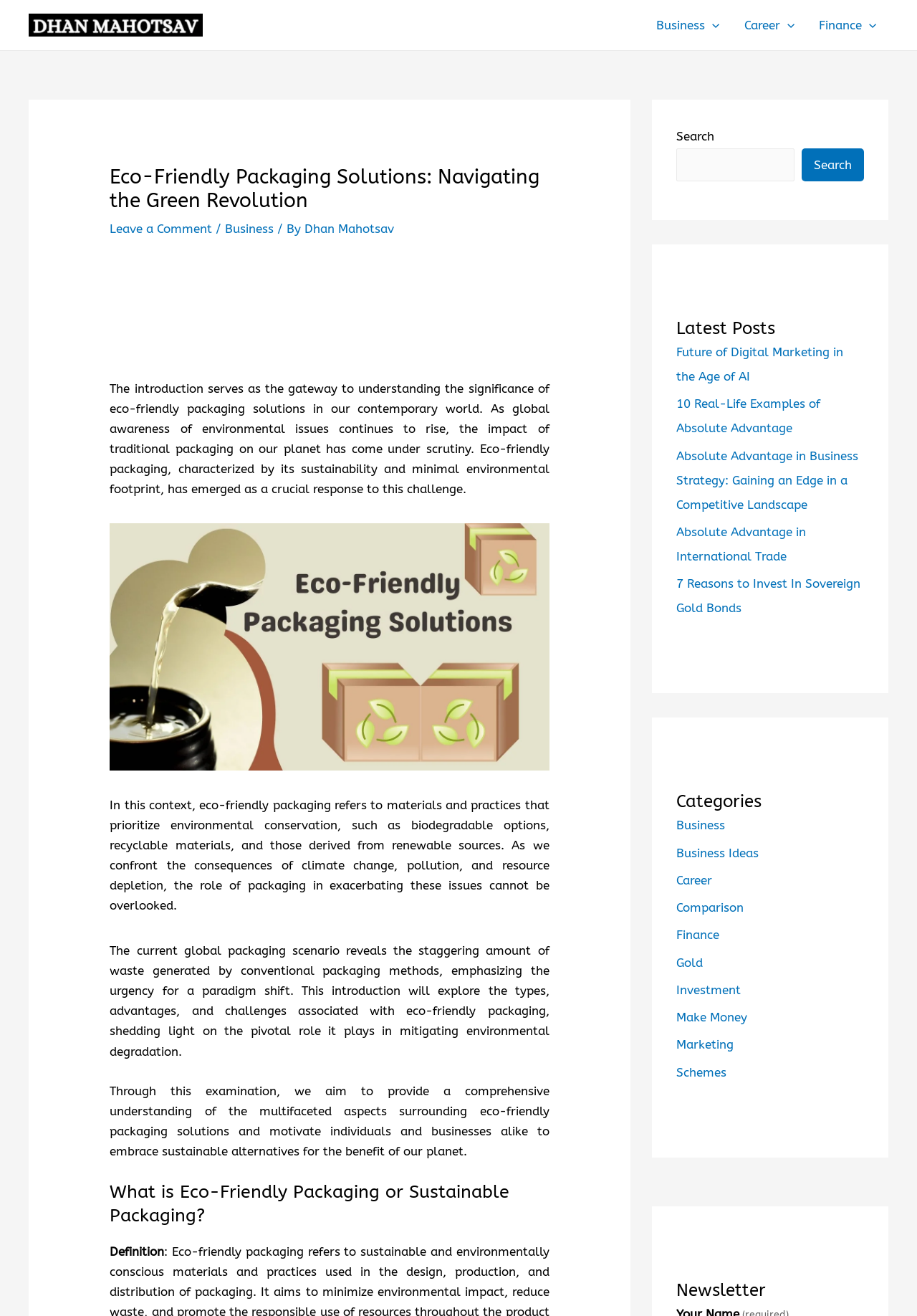Find the bounding box coordinates for the HTML element specified by: "Business".

[0.738, 0.622, 0.791, 0.633]